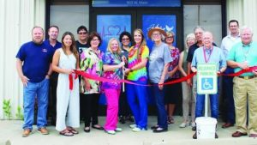Kindly respond to the following question with a single word or a brief phrase: 
What can be seen in the background of the image?

A building with prominent signage